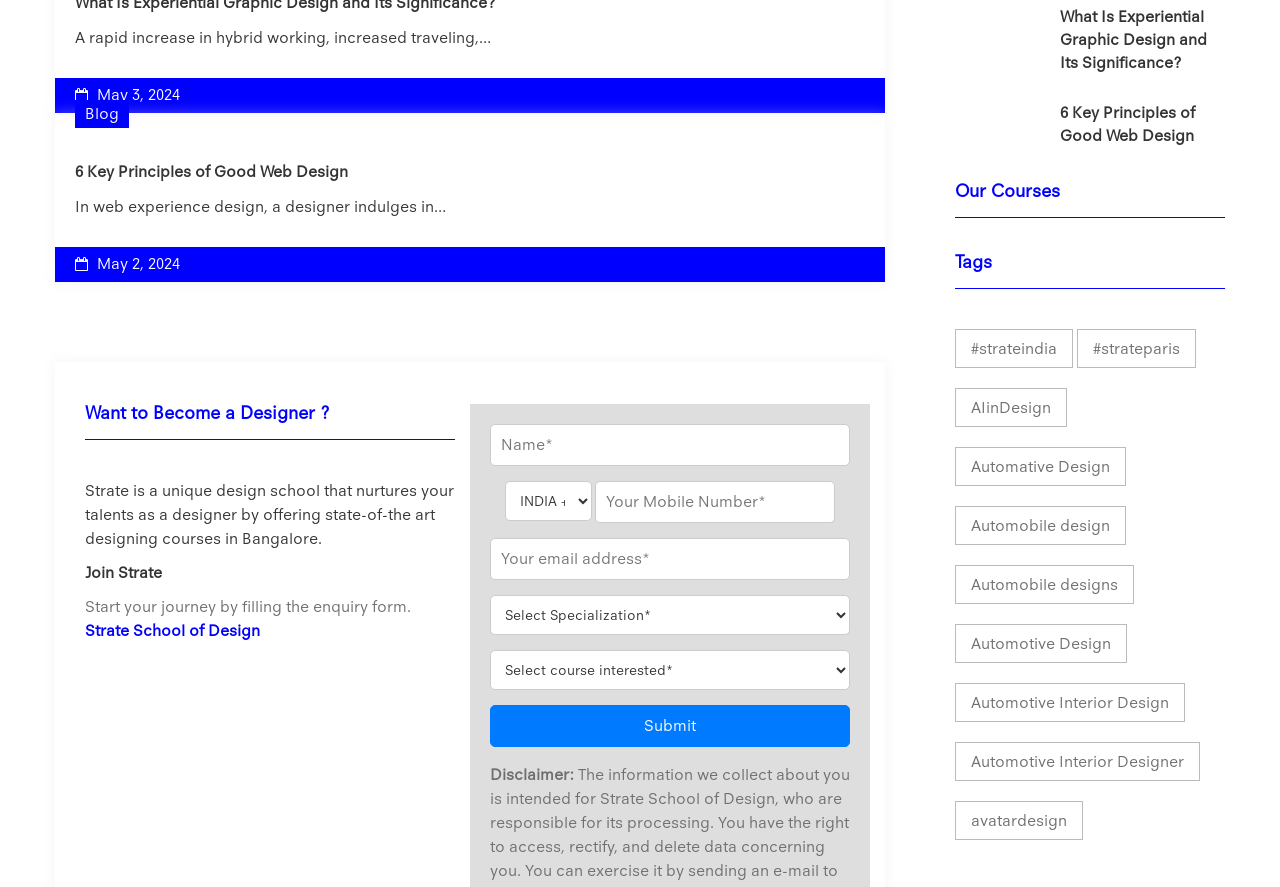Provide the bounding box coordinates for the area that should be clicked to complete the instruction: "Fill in the 'Name*' textbox".

[0.383, 0.478, 0.664, 0.525]